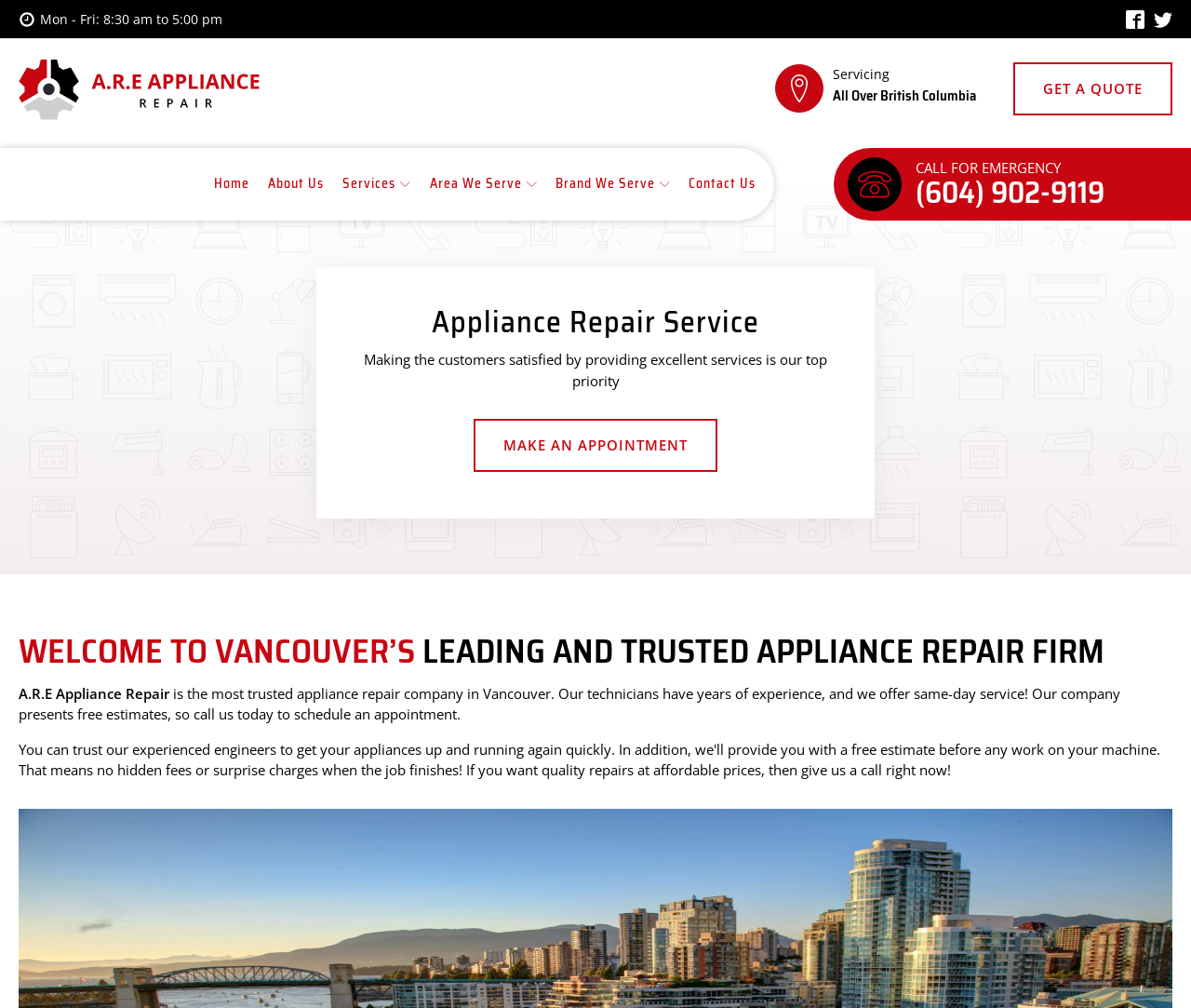What is the rating of the company?
Please analyze the image and answer the question with as much detail as possible.

I found the rating by looking at the section that displays a rating, where it shows 3.7 out of 5 stars, along with a Google icon.